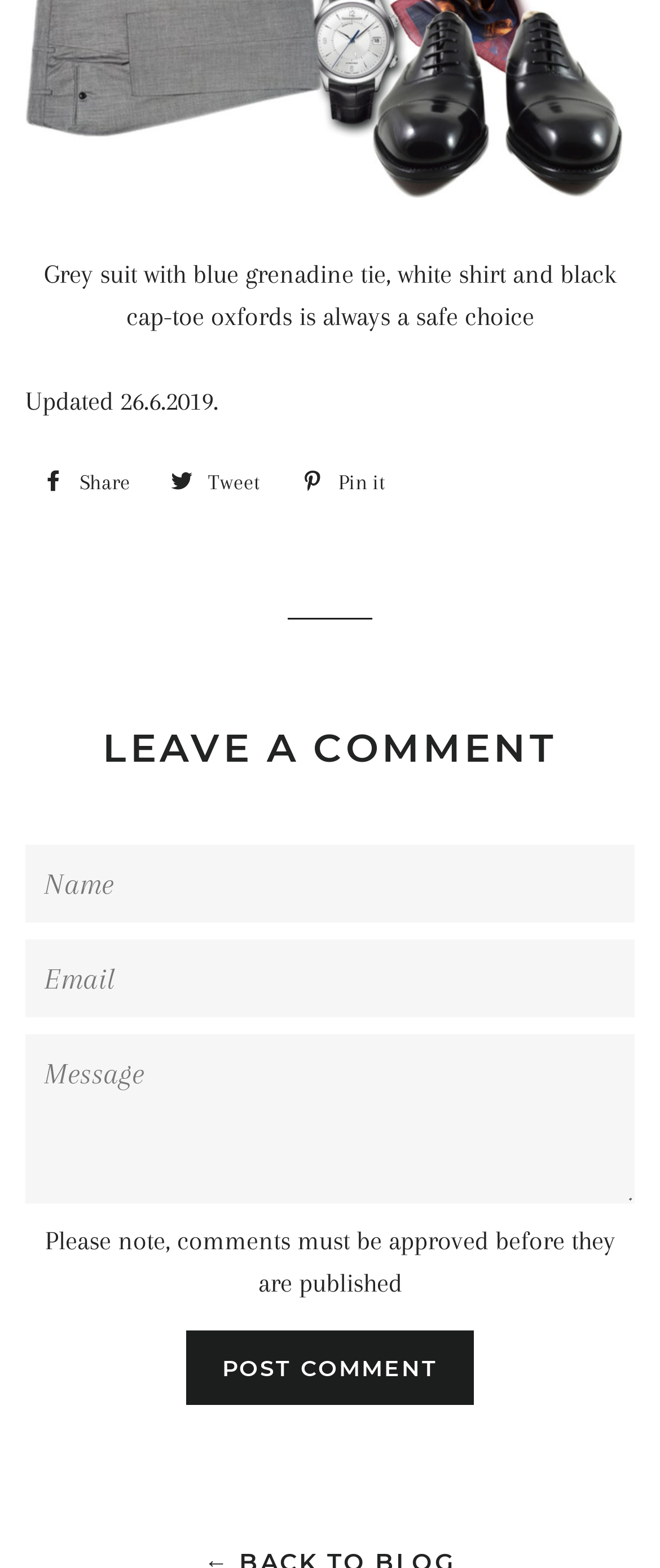Pinpoint the bounding box coordinates of the area that should be clicked to complete the following instruction: "Share on Facebook". The coordinates must be given as four float numbers between 0 and 1, i.e., [left, top, right, bottom].

[0.038, 0.291, 0.223, 0.323]